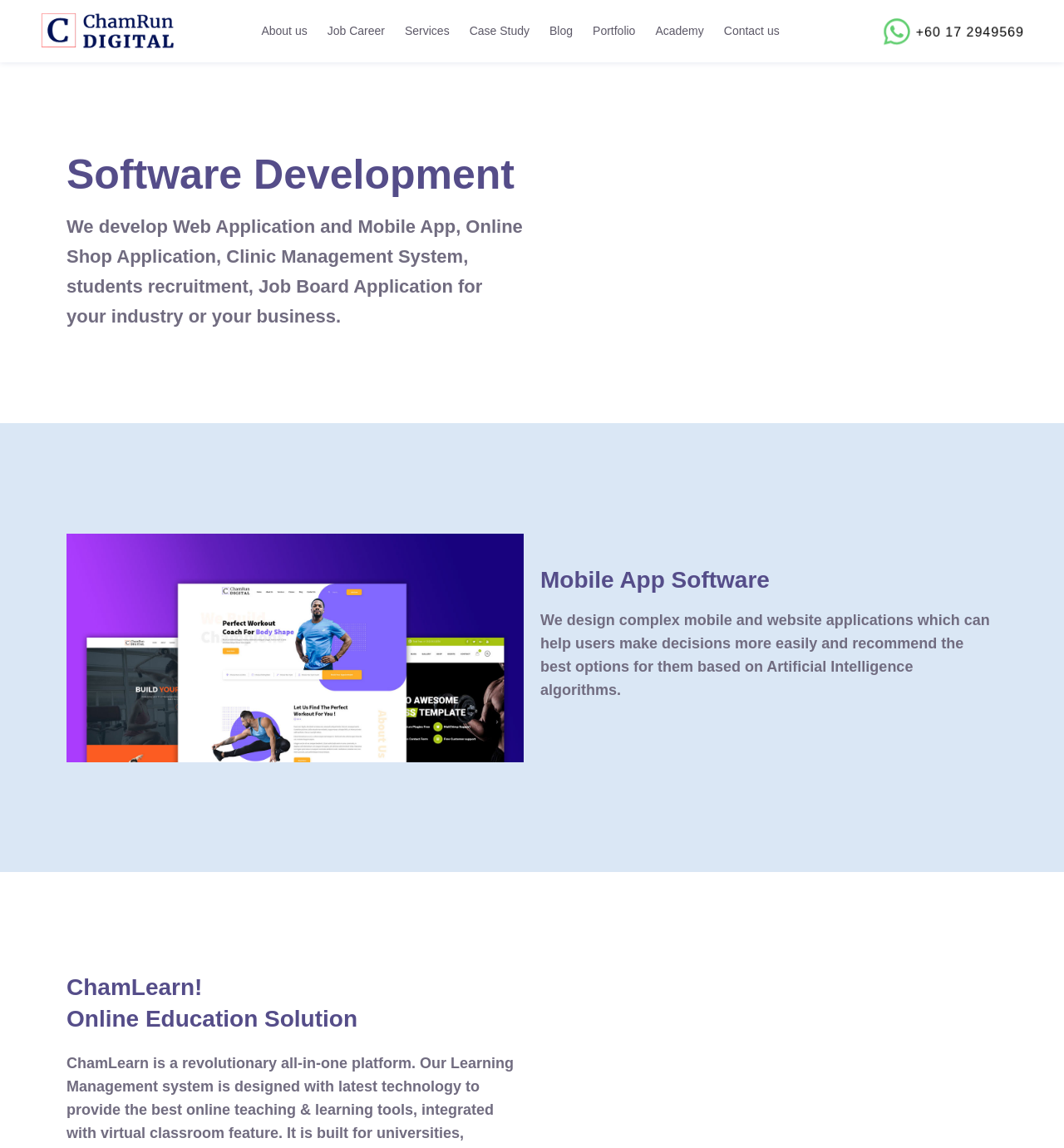What is the company's contact number?
Based on the image, respond with a single word or phrase.

+60 17 2949569